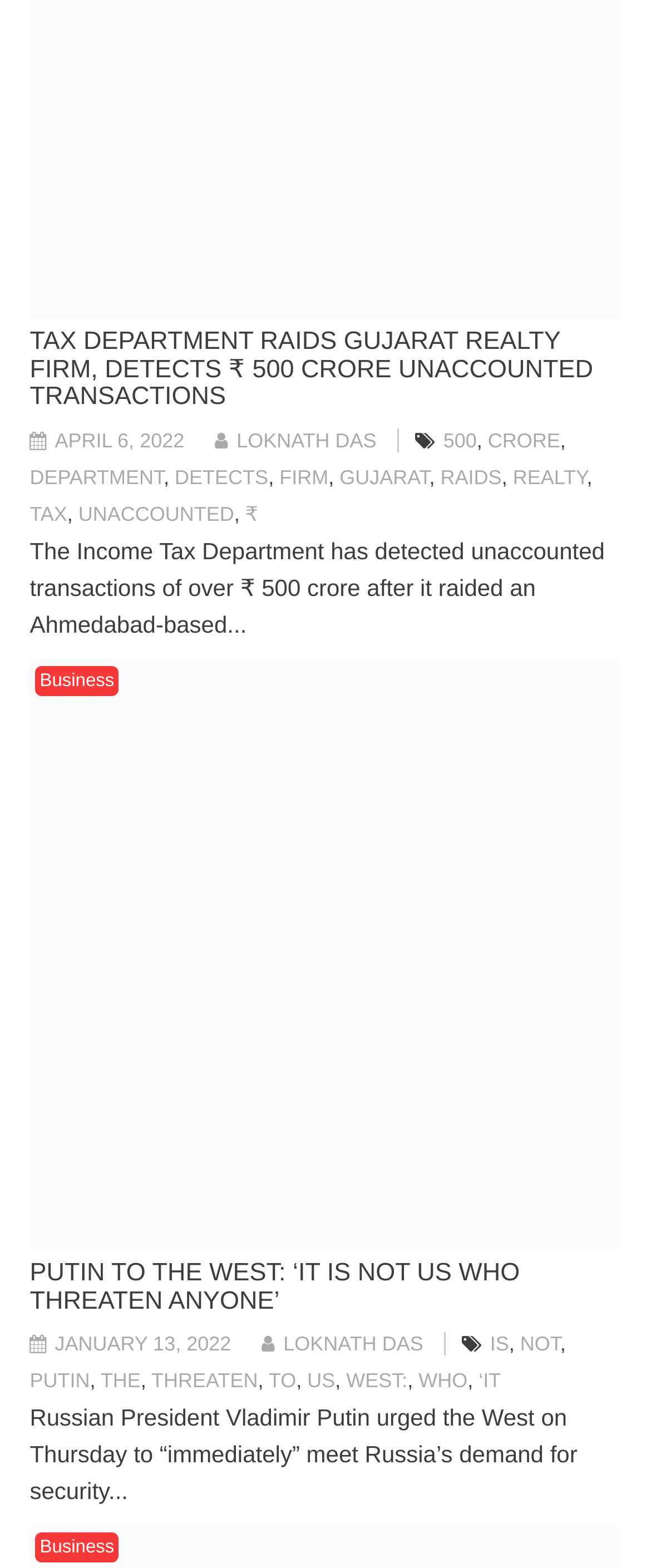What is the location of the realty firm raided by the Income Tax Department?
Look at the image and construct a detailed response to the question.

The answer can be found in the first article on the webpage, where it is stated that 'The Income Tax Department has detected unaccounted transactions of over ₹ 500 crore after it raided an Ahmedabad-based...'.